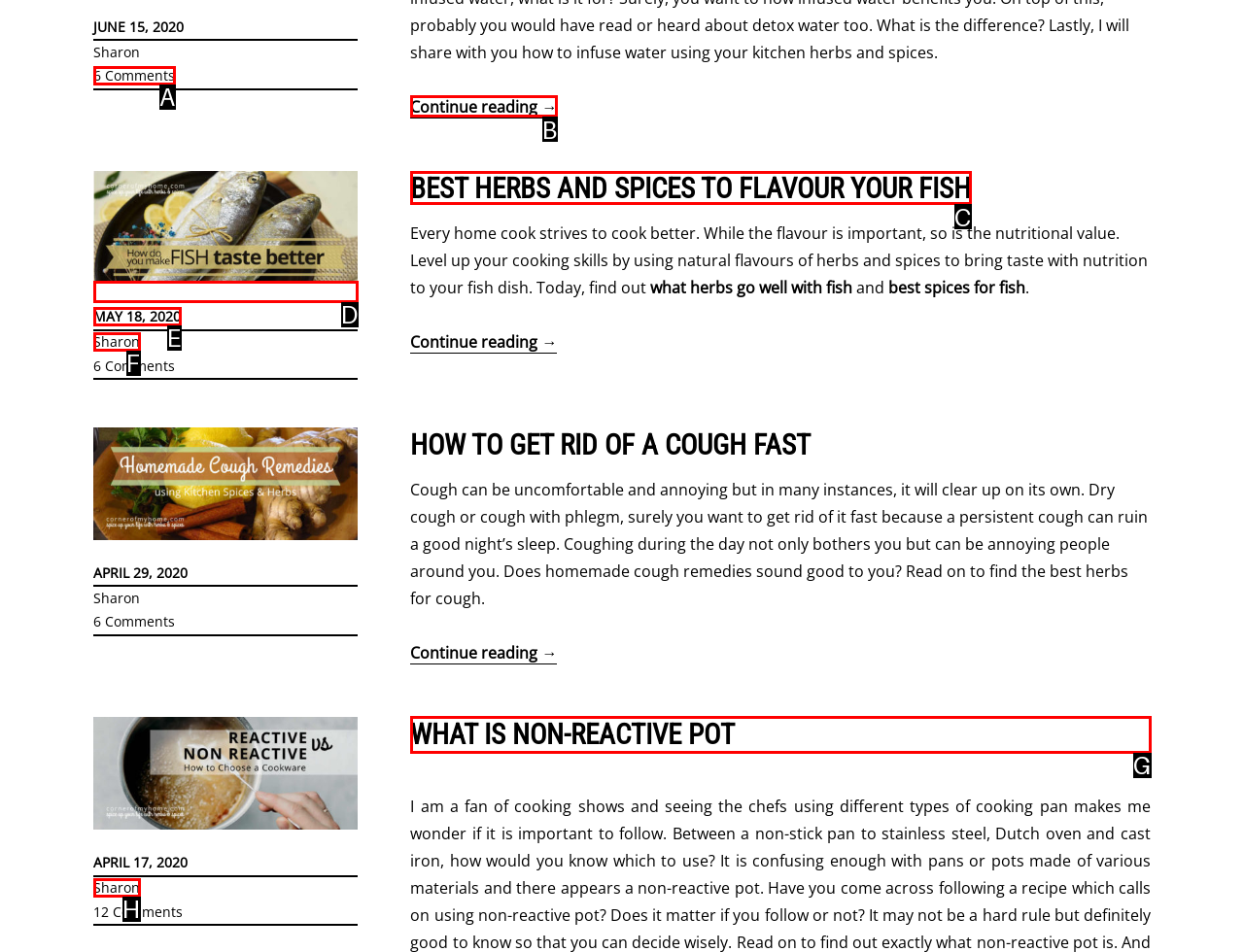Identify the HTML element to click to fulfill this task: Read about reactive vs non-reactive pots
Answer with the letter from the given choices.

G